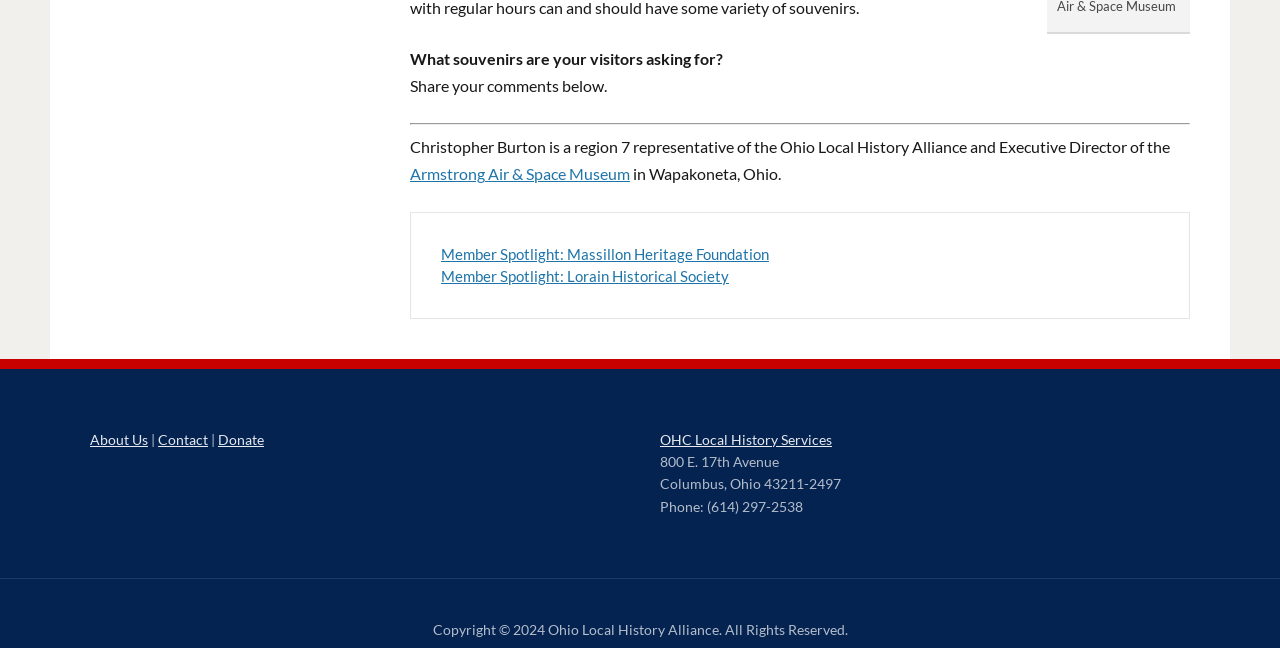Using the provided element description: "About Us", determine the bounding box coordinates of the corresponding UI element in the screenshot.

[0.07, 0.665, 0.116, 0.691]